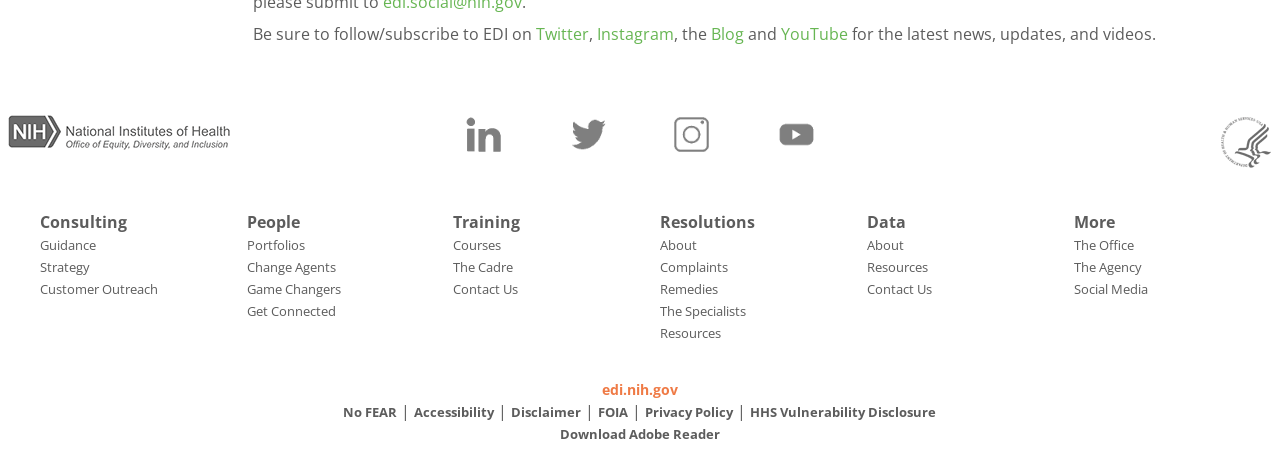What is the name of the office?
Please analyze the image and answer the question with as much detail as possible.

The name of the office can be found in the link 'National Institutes of Health Office of Equity, Diversity, & Inclusion' which is located at the top left of the webpage.